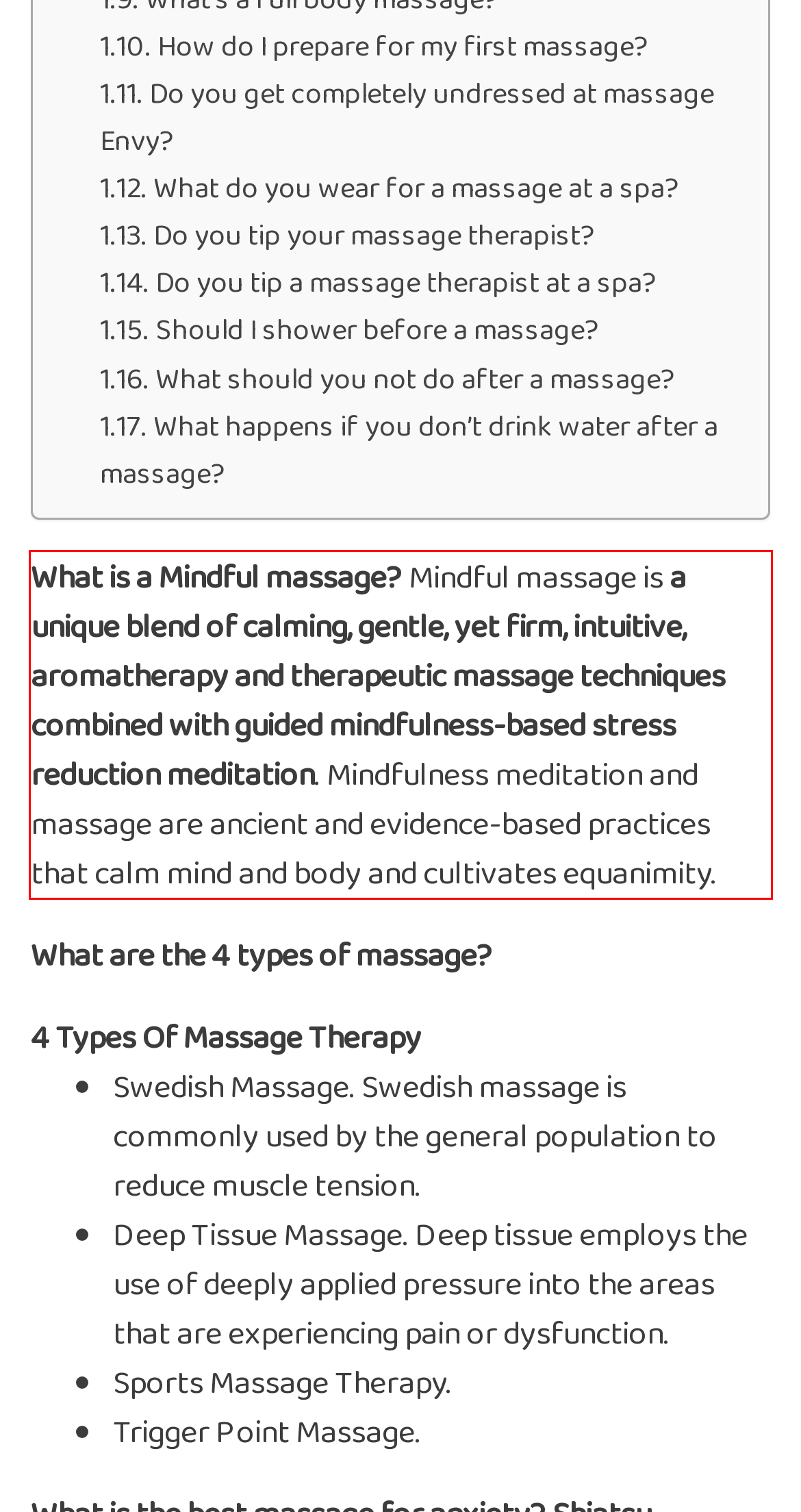Using the webpage screenshot, recognize and capture the text within the red bounding box.

What is a Mindful massage? Mindful massage is a unique blend of calming, gentle, yet firm, intuitive, aromatherapy and therapeutic massage techniques combined with guided mindfulness-based stress reduction meditation. Mindfulness meditation and massage are ancient and evidence-based practices that calm mind and body and cultivates equanimity.